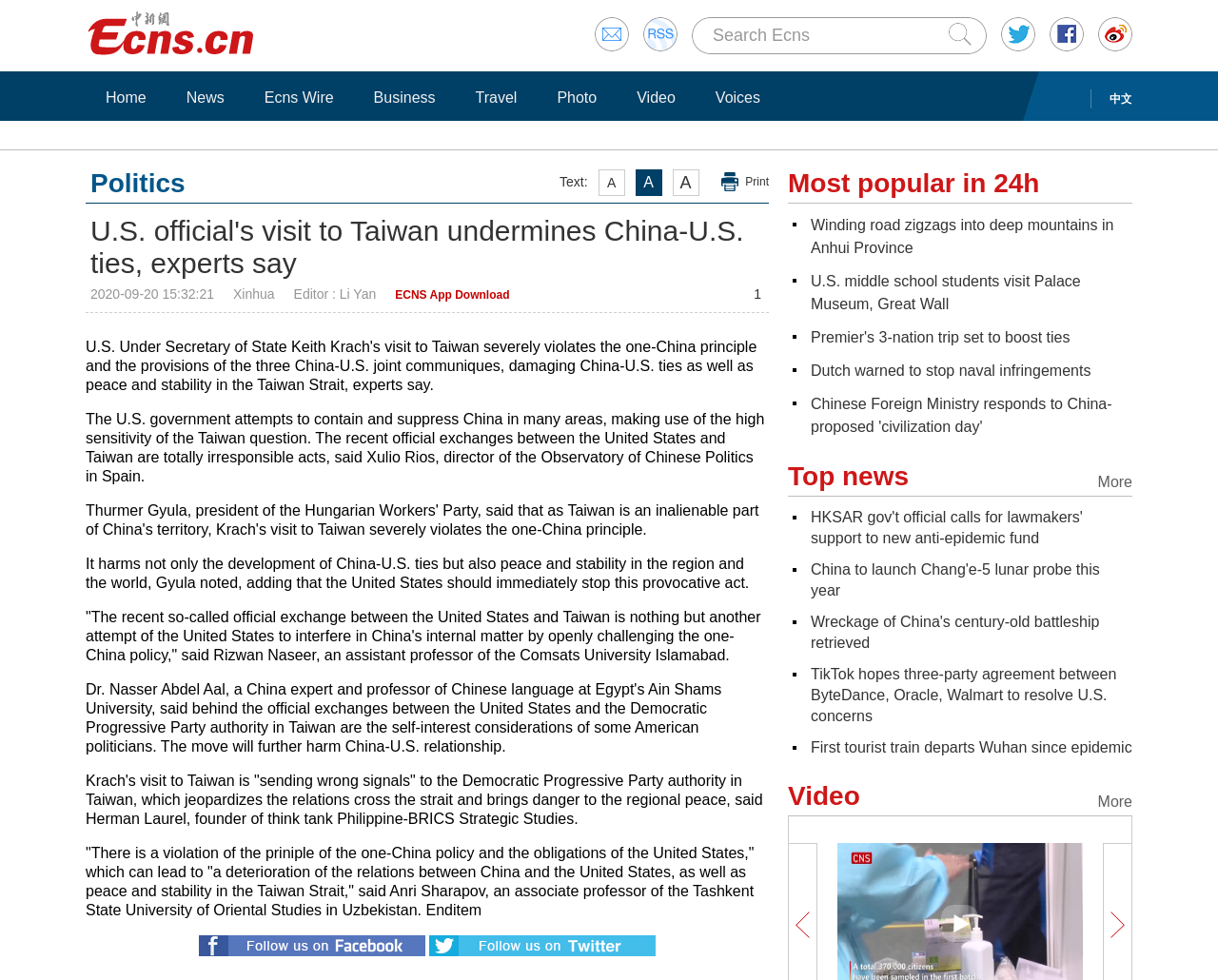Please give a succinct answer to the question in one word or phrase:
How many images are there at the bottom of the webpage?

2